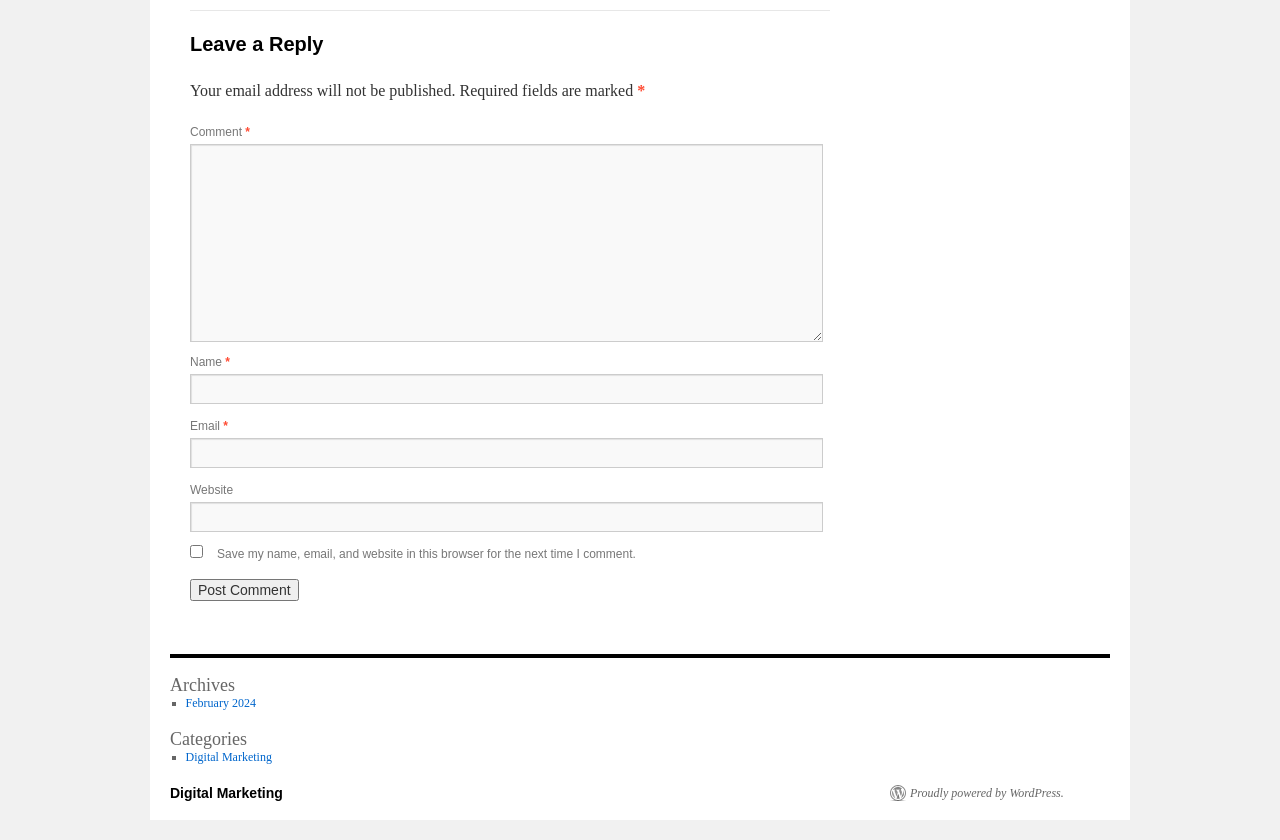Could you indicate the bounding box coordinates of the region to click in order to complete this instruction: "Enter your name".

[0.148, 0.446, 0.643, 0.481]